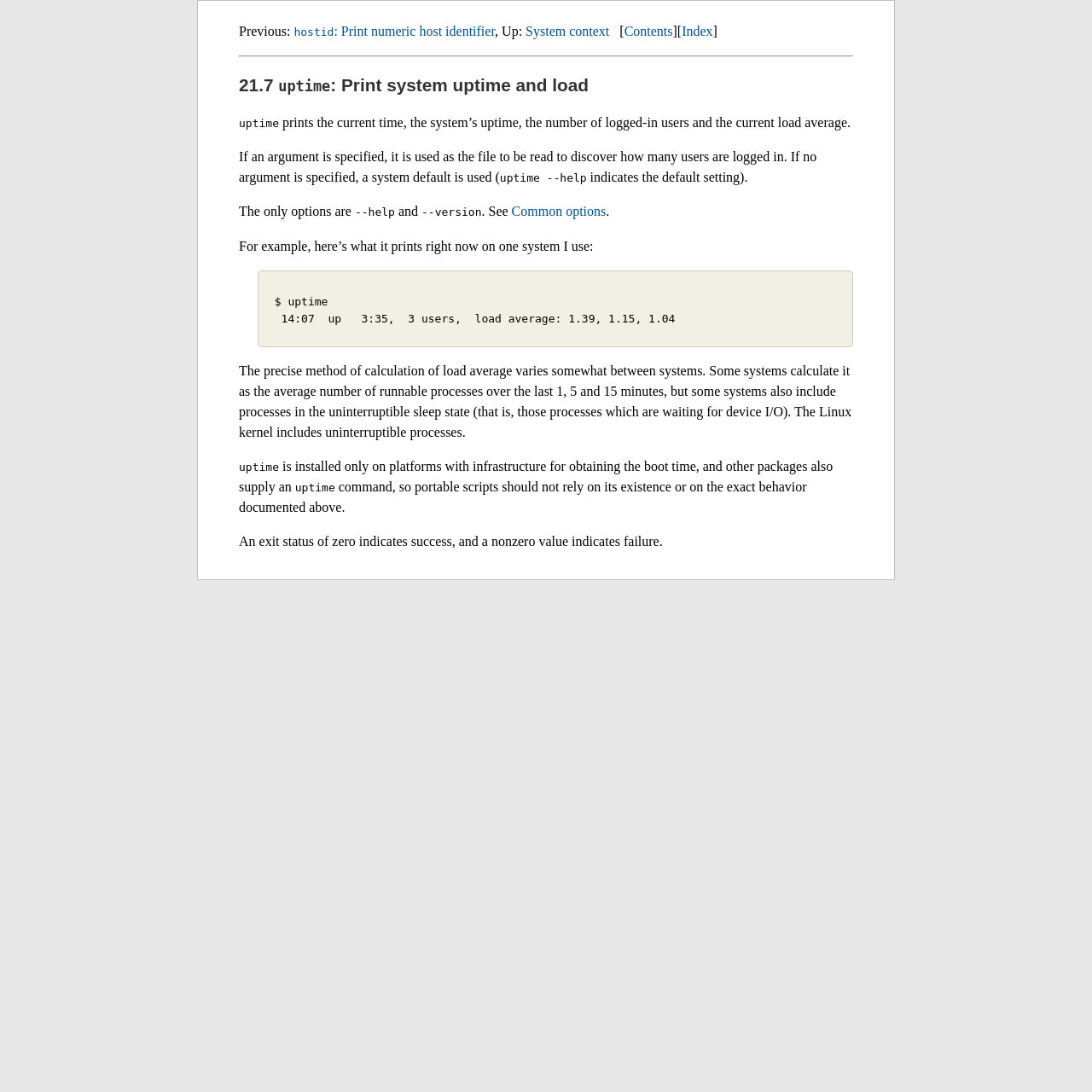What is the load average calculated from?
From the screenshot, provide a brief answer in one word or phrase.

Runnable processes